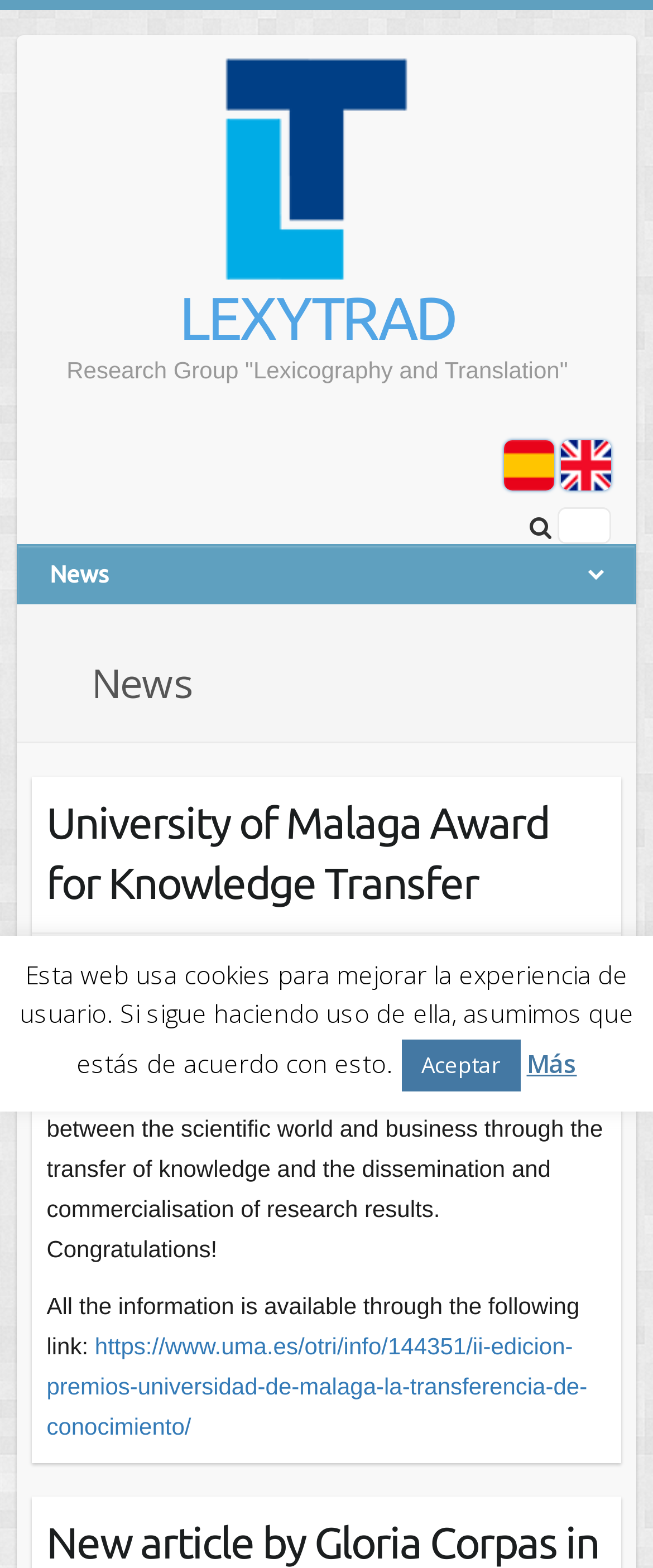How many language options are available?
Please provide a comprehensive and detailed answer to the question.

The language options can be found in the links 'ES' and 'EN' with bounding box coordinates [0.772, 0.285, 0.849, 0.305] and [0.86, 0.285, 0.937, 0.305] respectively. Therefore, there are 2 language options available.